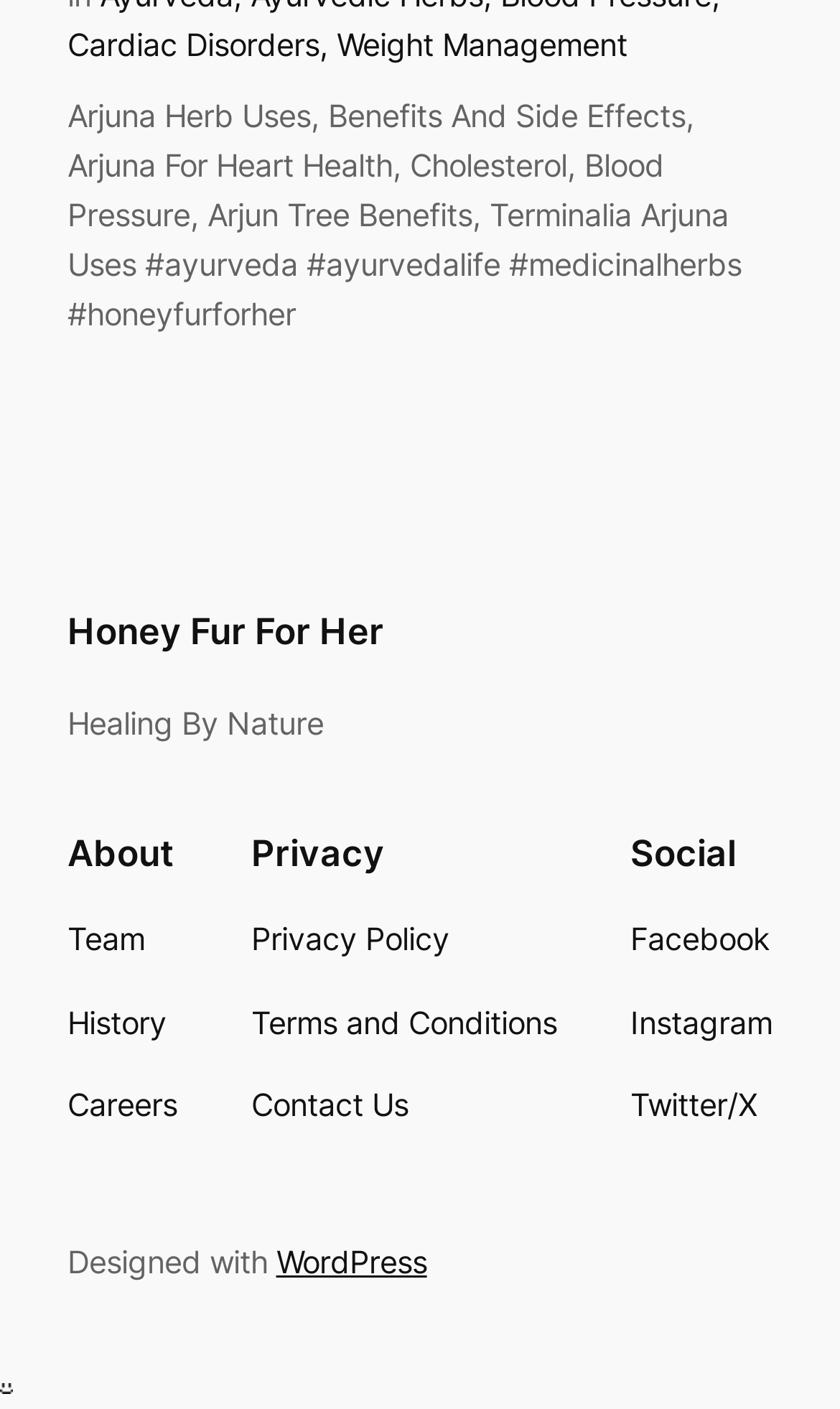Show the bounding box coordinates of the region that should be clicked to follow the instruction: "Learn about Arjuna Herb Uses."

[0.08, 0.069, 0.883, 0.236]